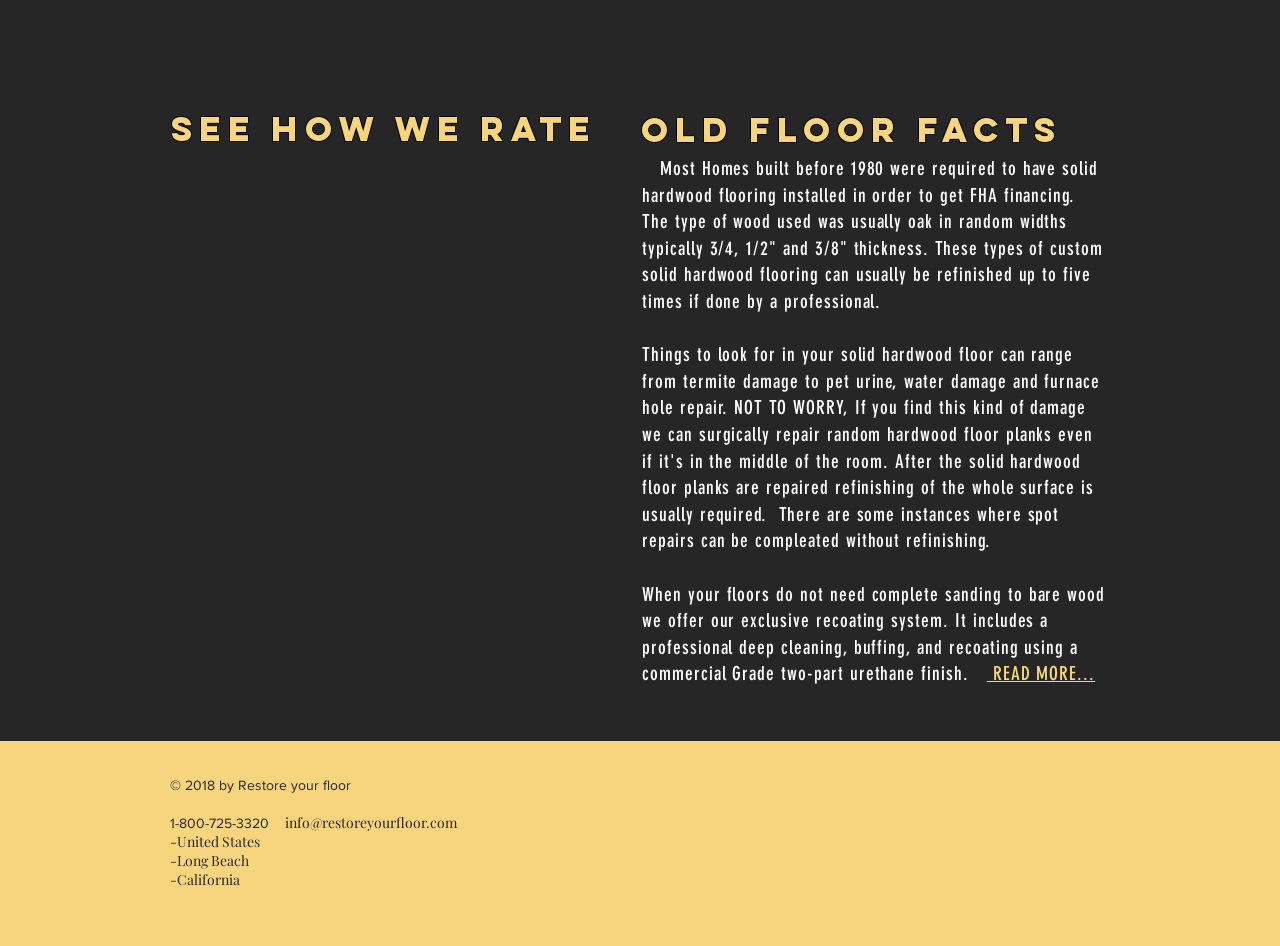Given the element description: "aria-label="Black Yelp Icon"", predict the bounding box coordinates of this UI element. The coordinates must be four float numbers between 0 and 1, given as [left, top, right, bottom].

[0.754, 0.817, 0.776, 0.847]